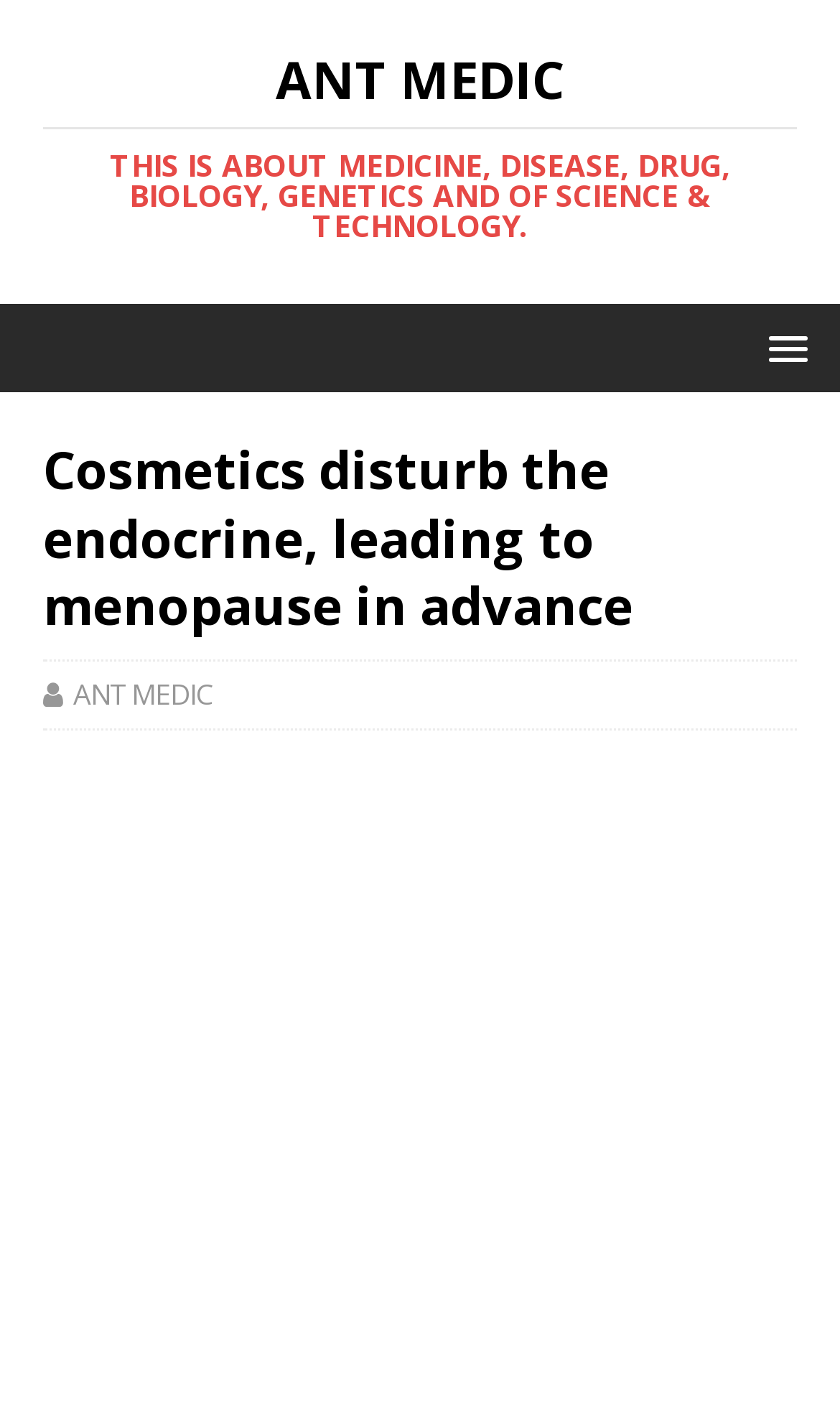What is the main topic of this website?
Examine the image and provide an in-depth answer to the question.

Based on the webpage's content, particularly the heading 'ANT MEDIC' and the subheading 'THIS IS ABOUT MEDICINE, DISEASE, DRUG, BIOLOGY, GENETICS AND OF SCIENCE & TECHNOLOGY.', it can be inferred that the main topic of this website is related to medicine and science.